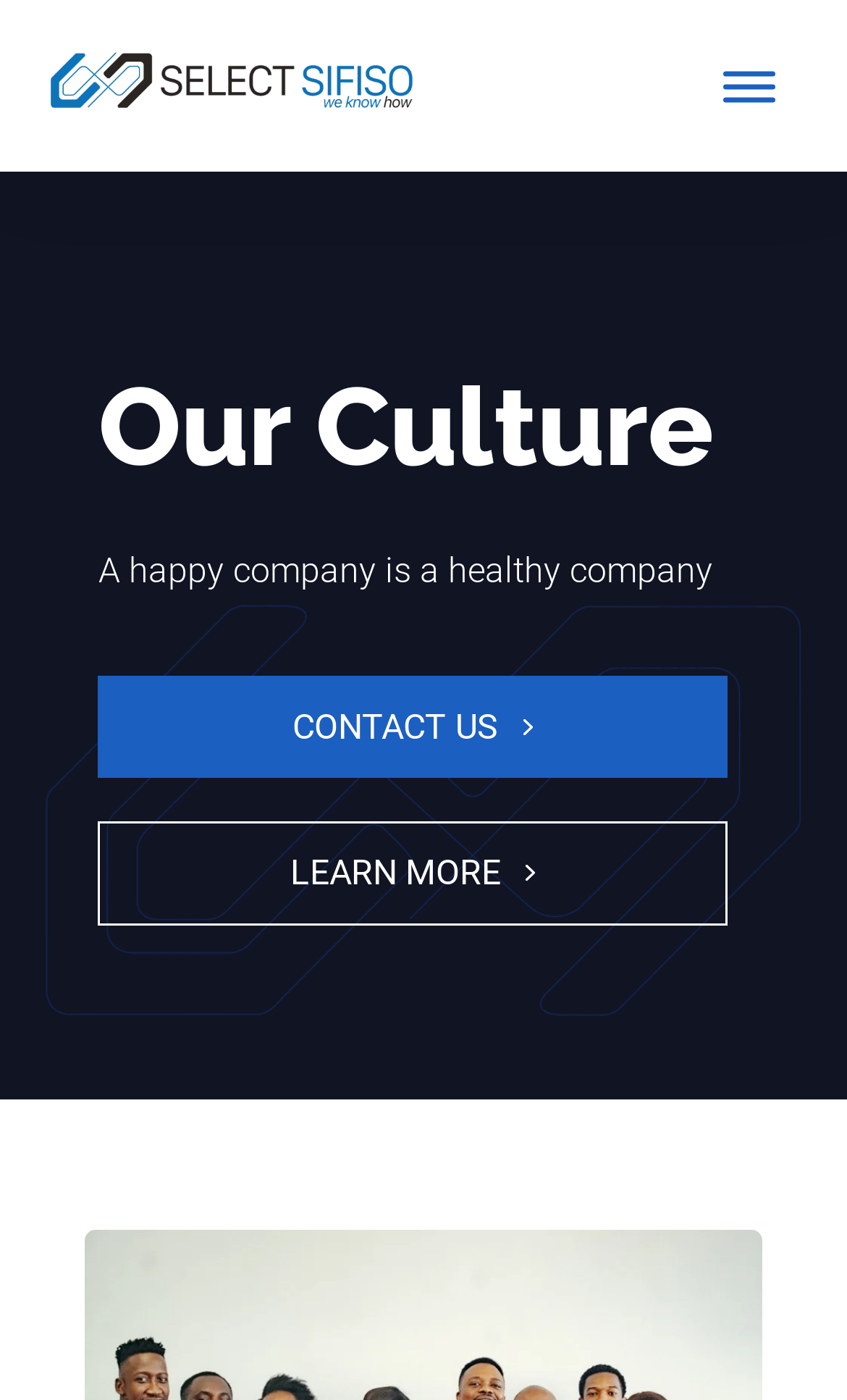Given the content of the image, can you provide a detailed answer to the question?
What is the company's motto?

The company's motto is stated in the static text element, which is 'A happy company is a healthy company'. This motto is likely a guiding principle for the company's culture and values.